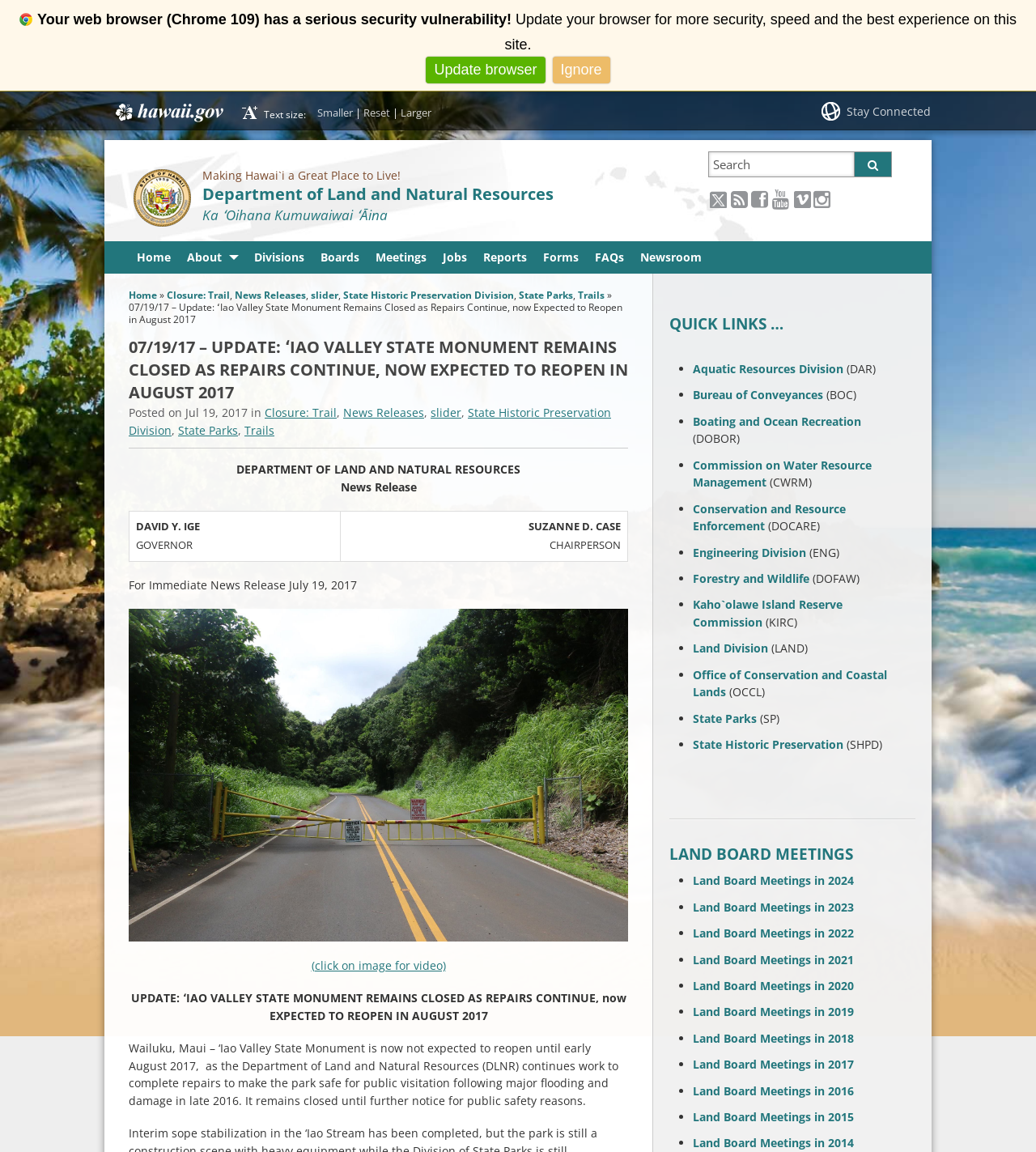Find the bounding box coordinates for the element that must be clicked to complete the instruction: "View News Releases". The coordinates should be four float numbers between 0 and 1, indicated as [left, top, right, bottom].

[0.227, 0.251, 0.295, 0.261]